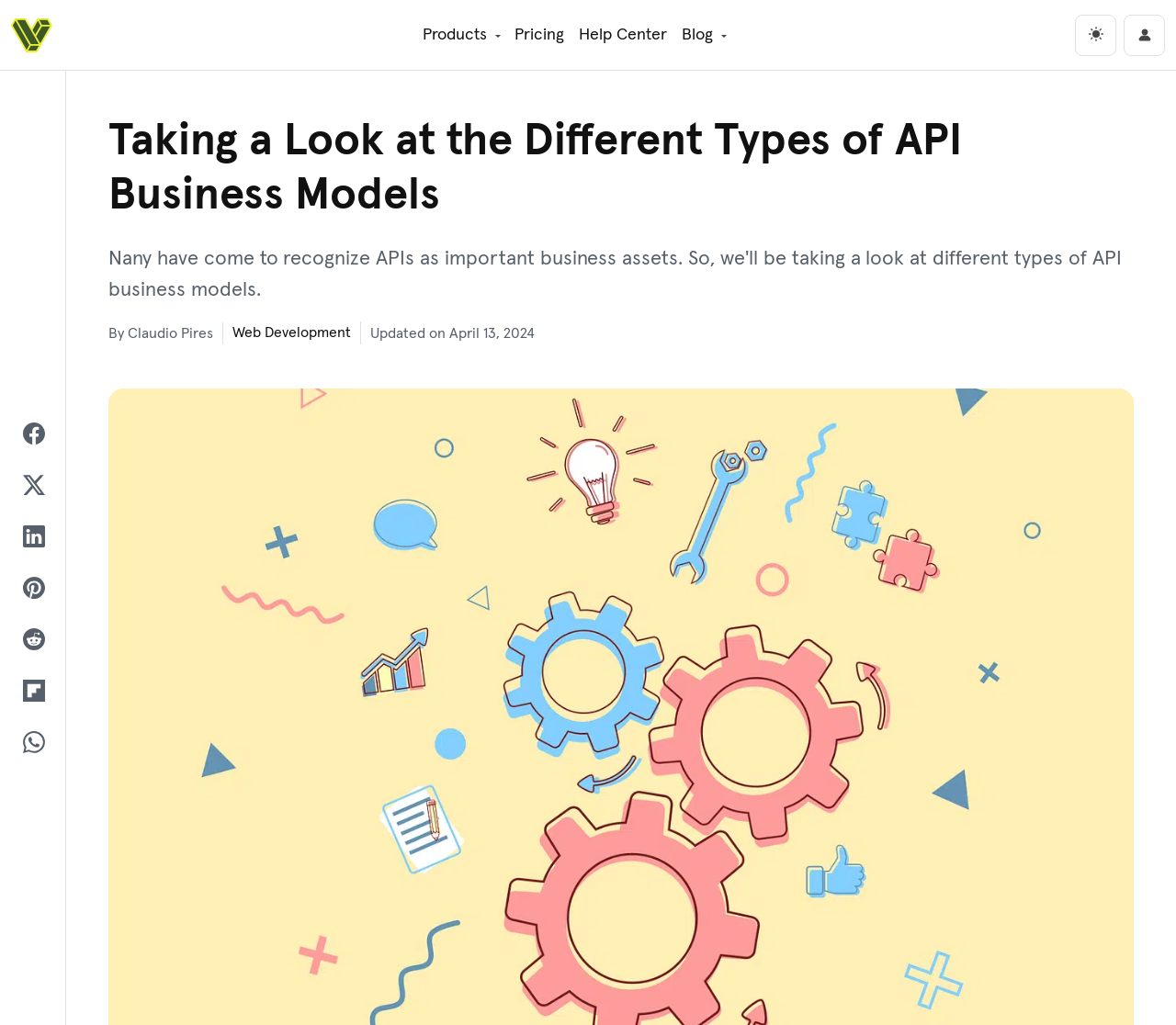Reply to the question with a single word or phrase:
How many menu items are in the main navigation?

4